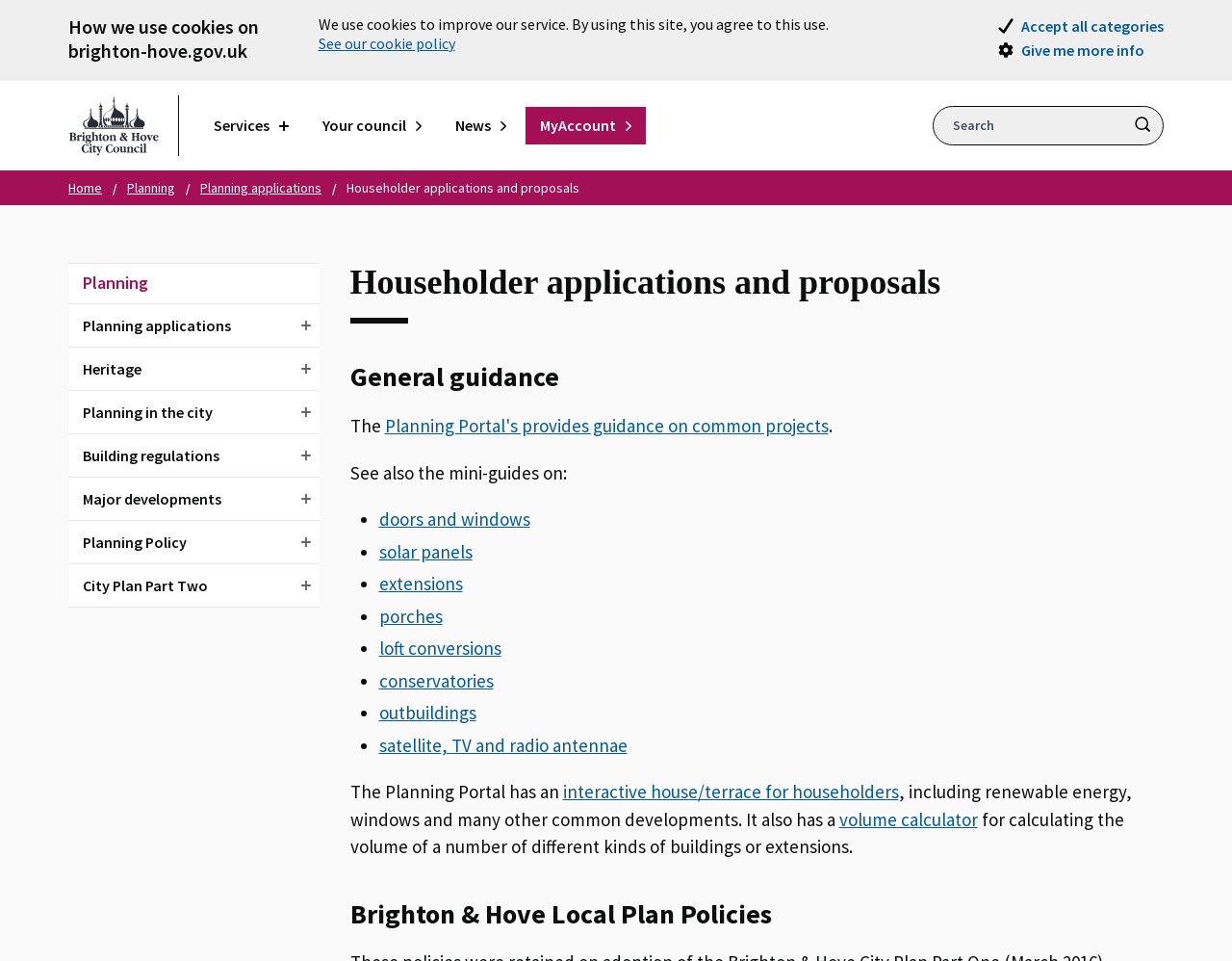Provide the bounding box coordinates for the area that should be clicked to complete the instruction: "View planning applications".

[0.162, 0.187, 0.261, 0.204]